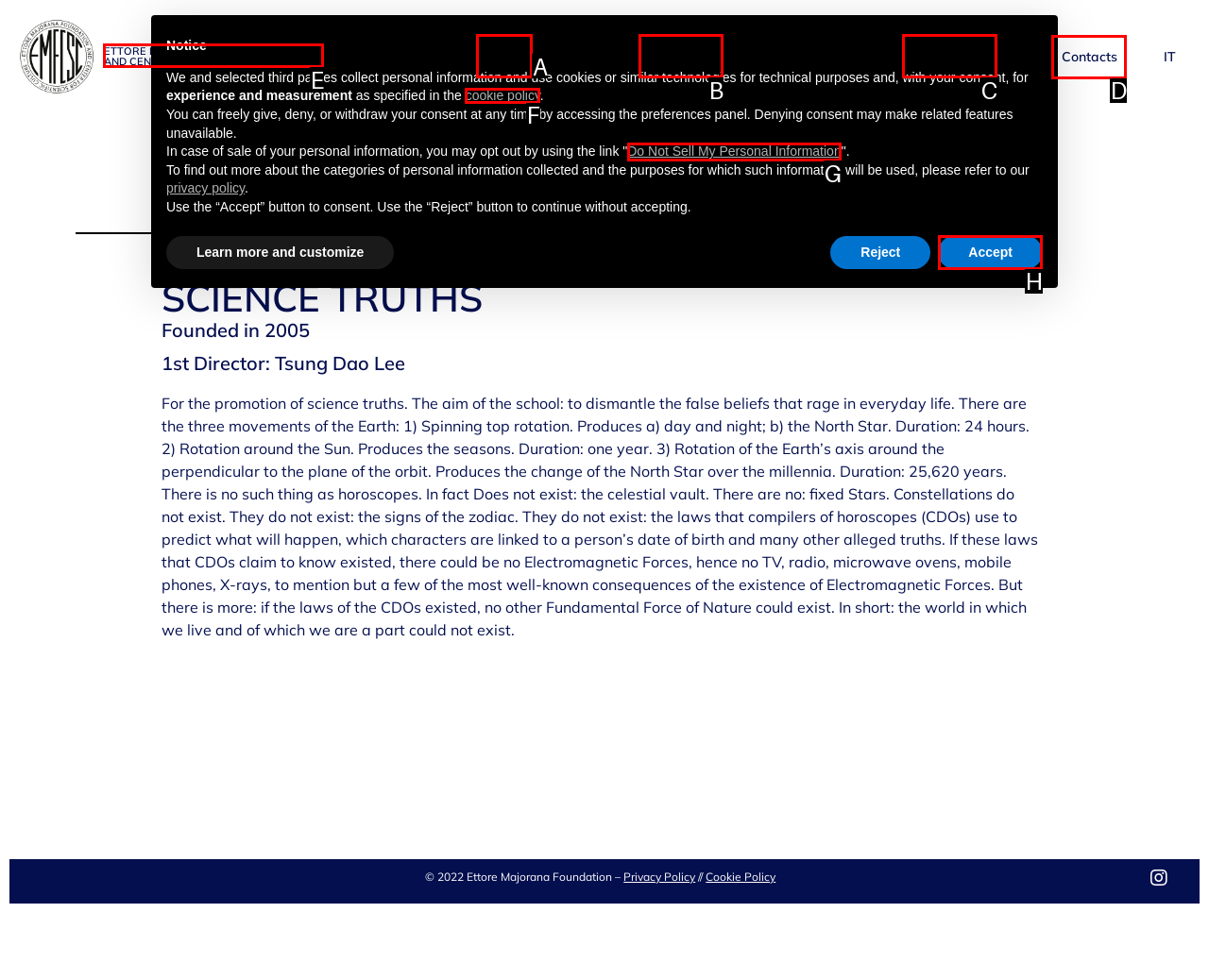Based on the choices marked in the screenshot, which letter represents the correct UI element to perform the task: Click the Contacts link?

D